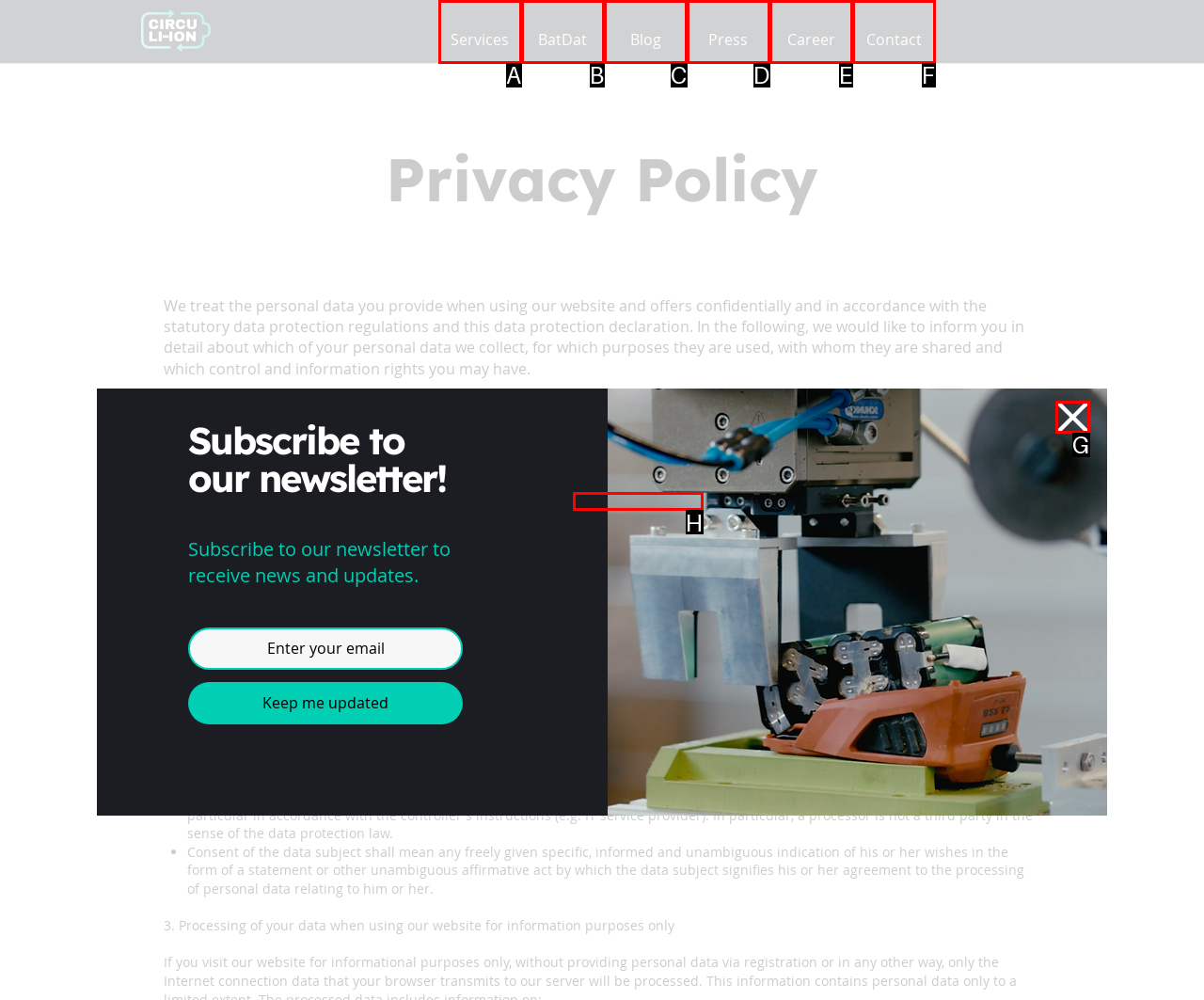Figure out which option to click to perform the following task: Click the 'Back to site' button
Provide the letter of the correct option in your response.

G